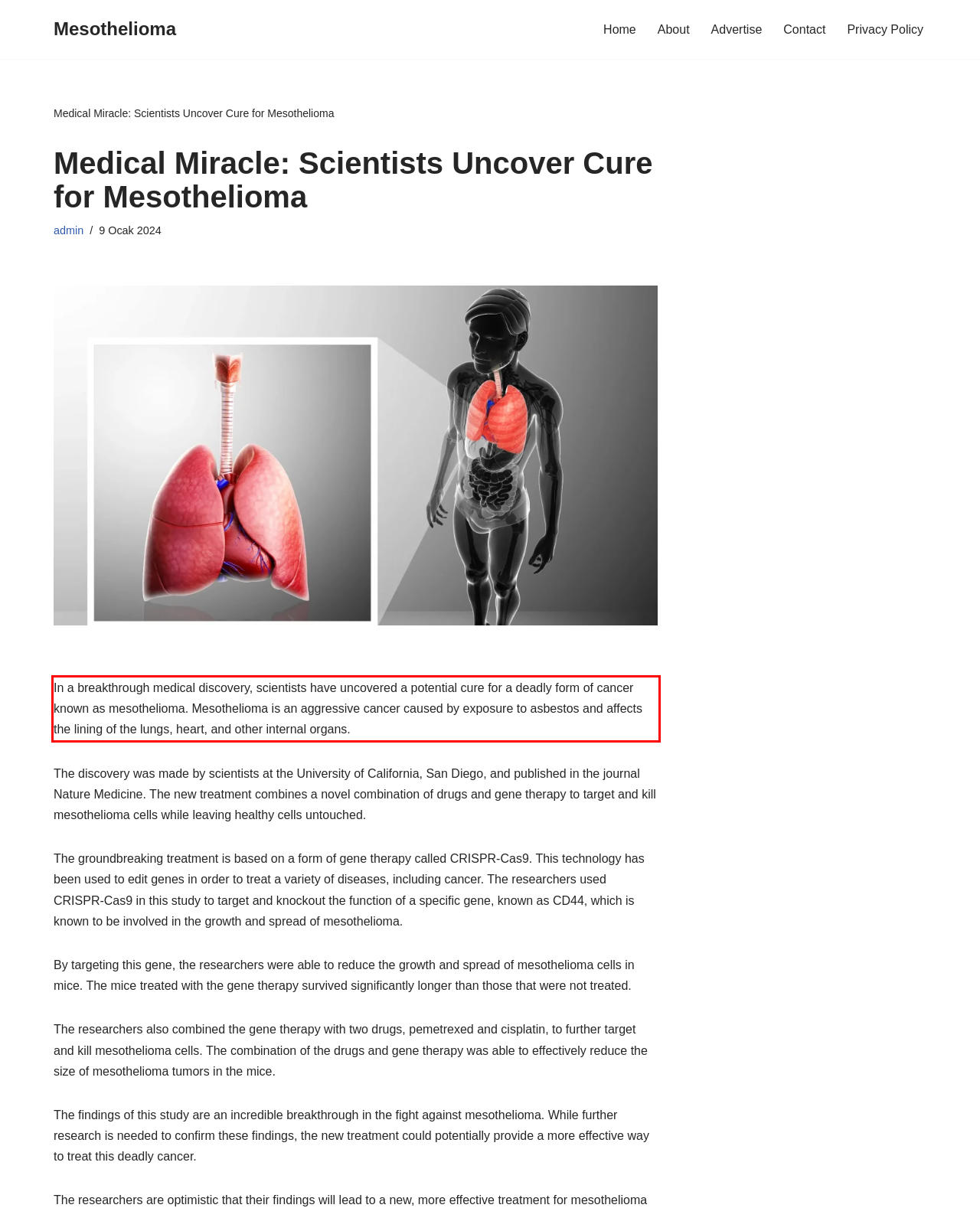Analyze the screenshot of the webpage and extract the text from the UI element that is inside the red bounding box.

In a breakthrough medical discovery, scientists have uncovered a potential cure for a deadly form of cancer known as mesothelioma. Mesothelioma is an aggressive cancer caused by exposure to asbestos and affects the lining of the lungs, heart, and other internal organs.